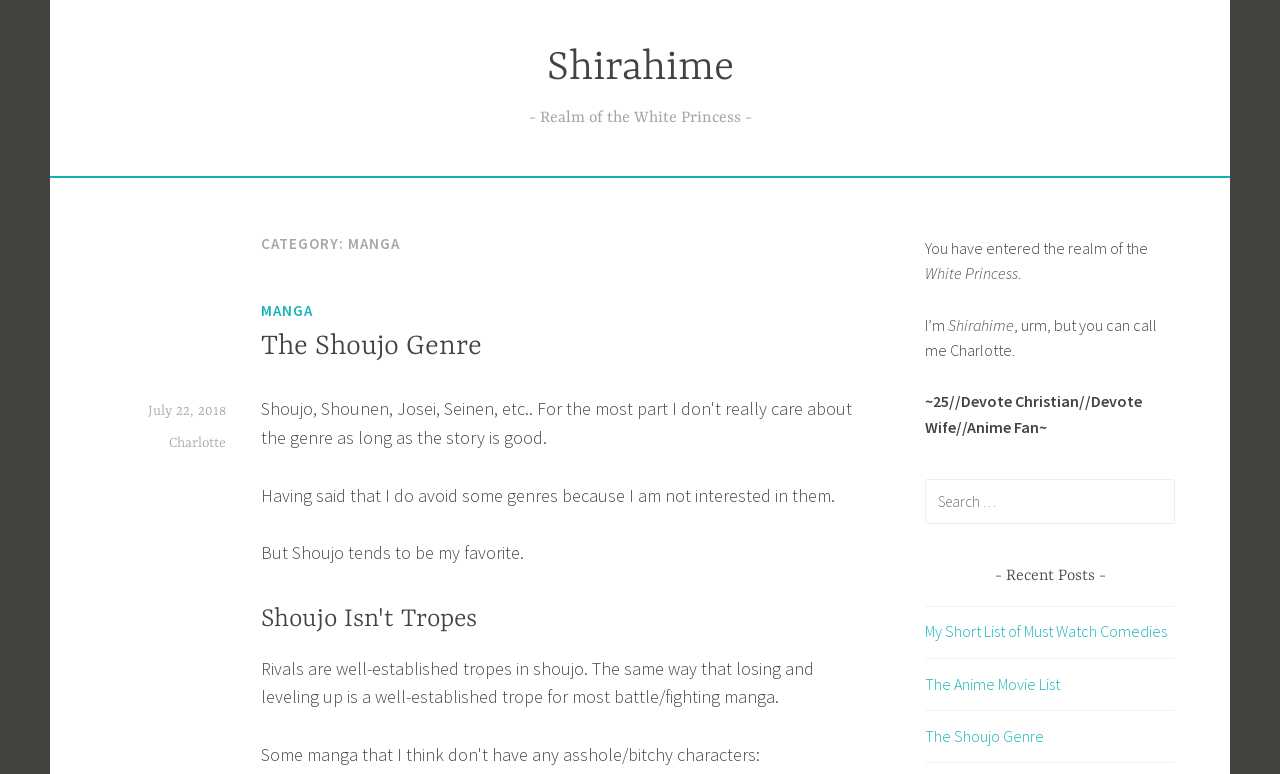Refer to the image and offer a detailed explanation in response to the question: What is the category of the manga?

The category of the manga is mentioned in the header 'CATEGORY: MANGA' which is a subheading of the main header.